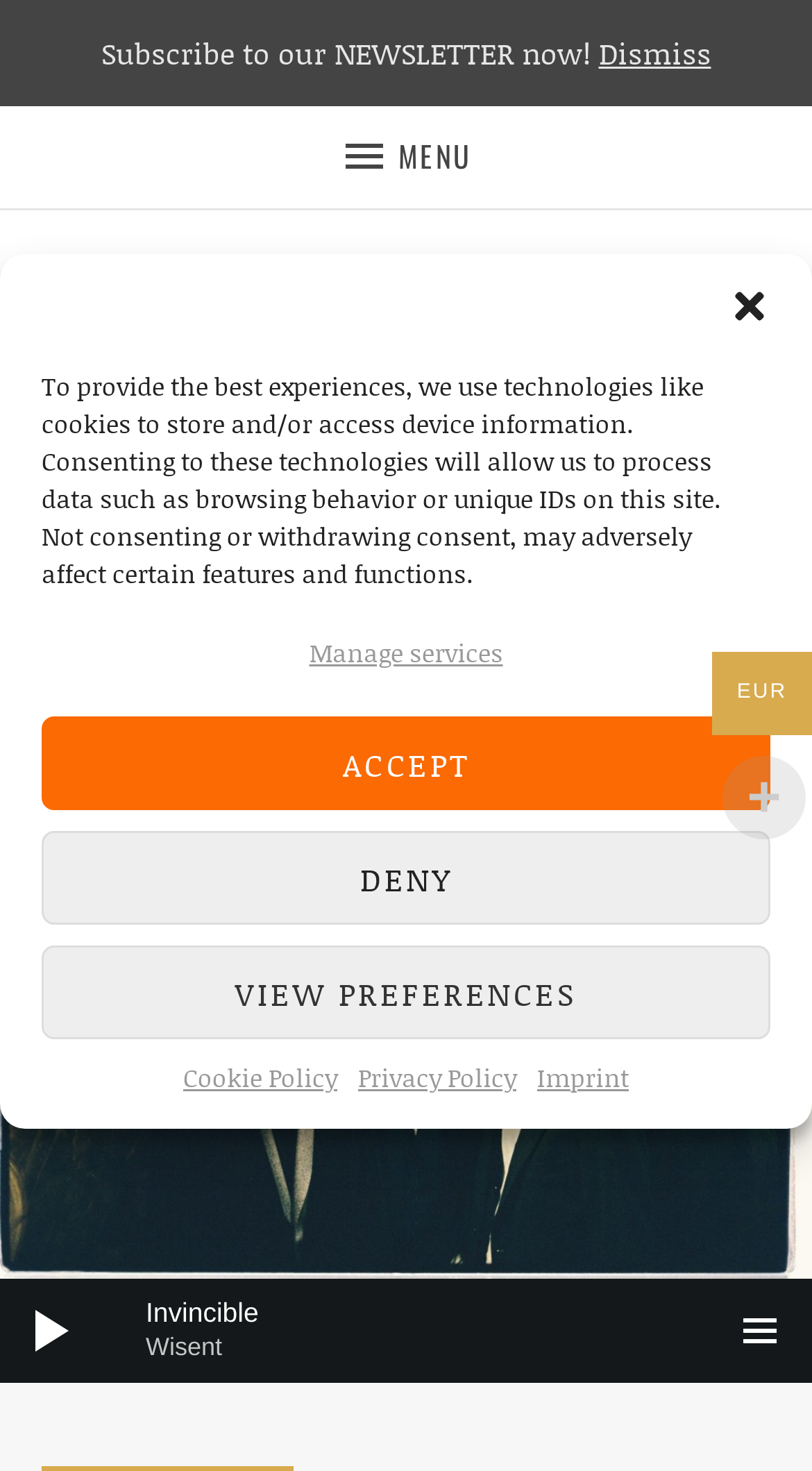Please find the bounding box coordinates of the section that needs to be clicked to achieve this instruction: "Visit DevilDuck Records".

[0.391, 0.189, 0.583, 0.296]